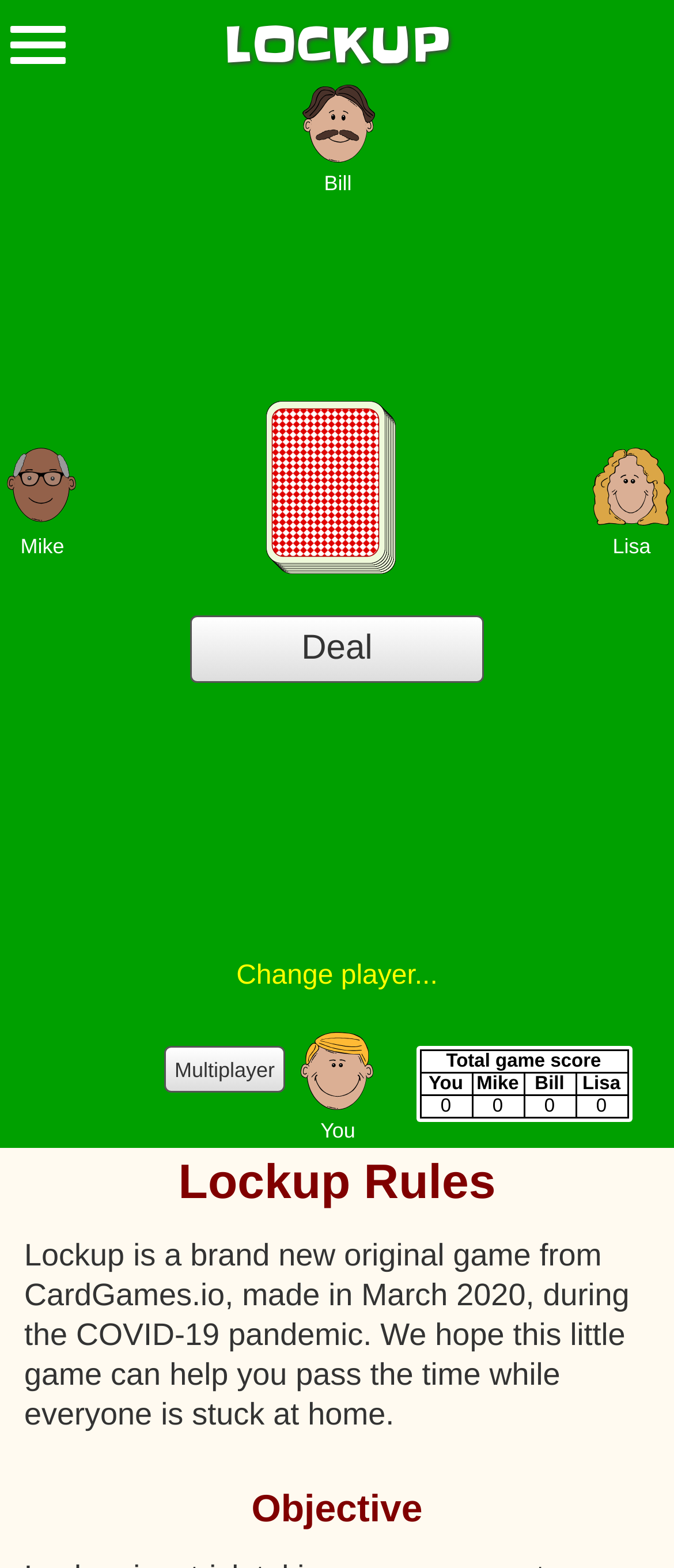Calculate the bounding box coordinates for the UI element based on the following description: "Change player...". Ensure the coordinates are four float numbers between 0 and 1, i.e., [left, top, right, bottom].

[0.244, 0.613, 0.756, 0.633]